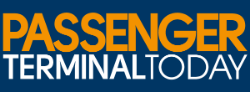Describe all significant details and elements found in the image.

This image features the logo of "Passenger Terminal Today," a publication focused on news and developments within the airport and passenger terminal industry. The logo is presented in bold, capitalized letters with "PASSENGER" in an orange hue contrasted against a deep blue background, while "TERMINAL TODAY" appears in a slightly smaller, white font. This striking design emphasizes the publication's focus on current trends, innovations, and significant events relevant to airport operations and passenger experience.